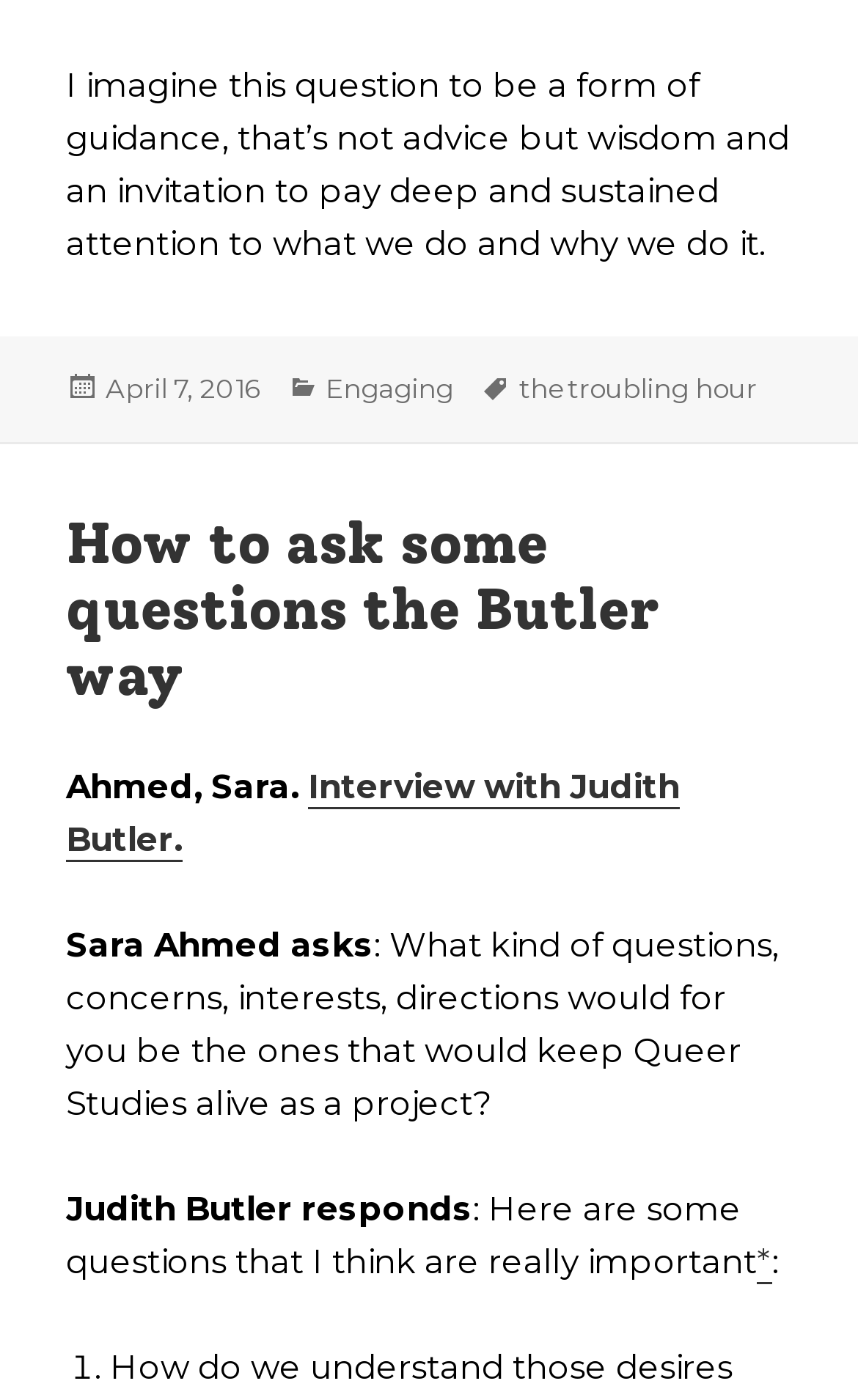Provide the bounding box coordinates of the HTML element described by the text: "Engaging".

[0.379, 0.265, 0.528, 0.29]